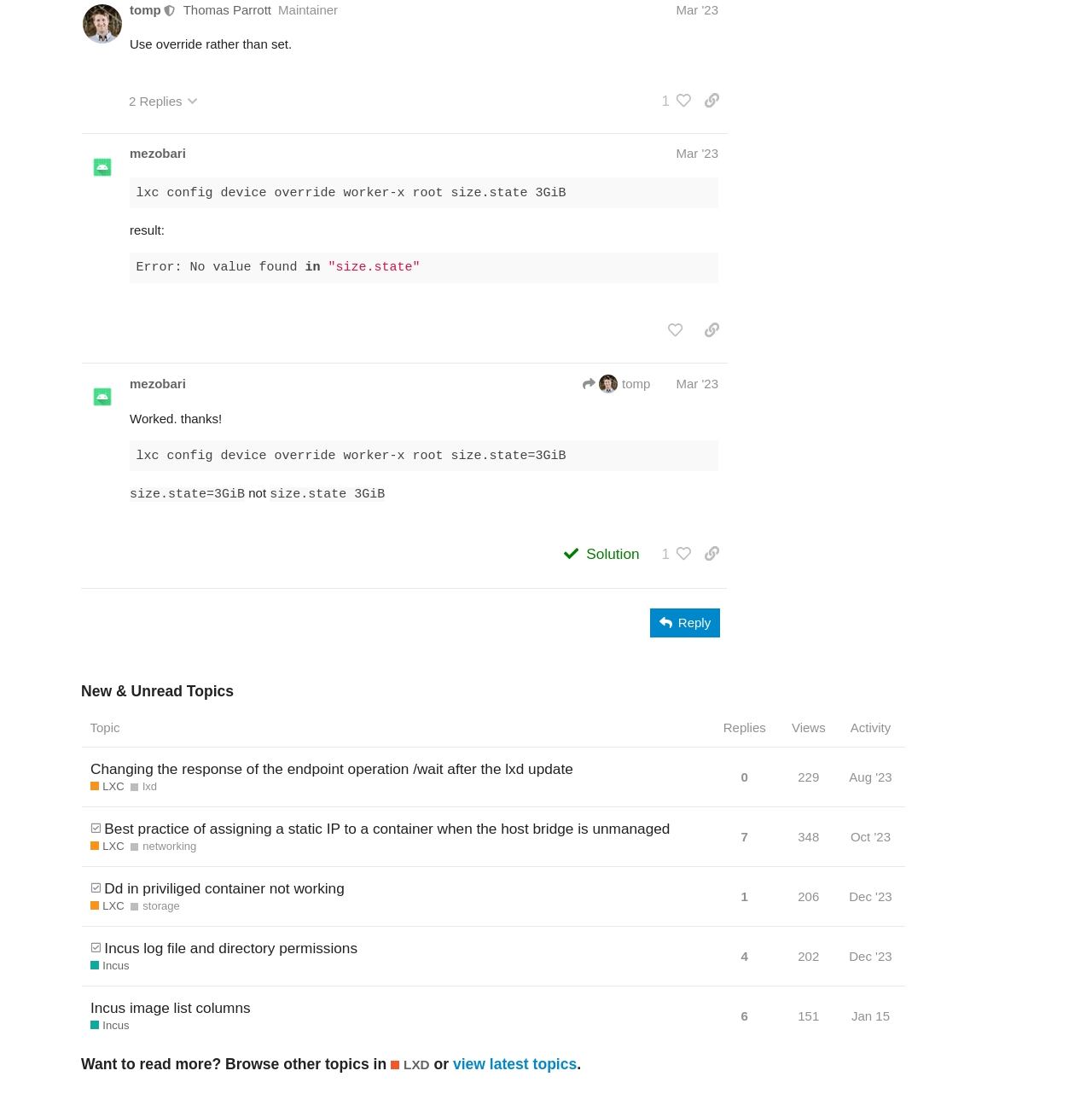Specify the bounding box coordinates of the area to click in order to execute this command: 'Click the 'Reply' button'. The coordinates should consist of four float numbers ranging from 0 to 1, and should be formatted as [left, top, right, bottom].

[0.596, 0.556, 0.659, 0.583]